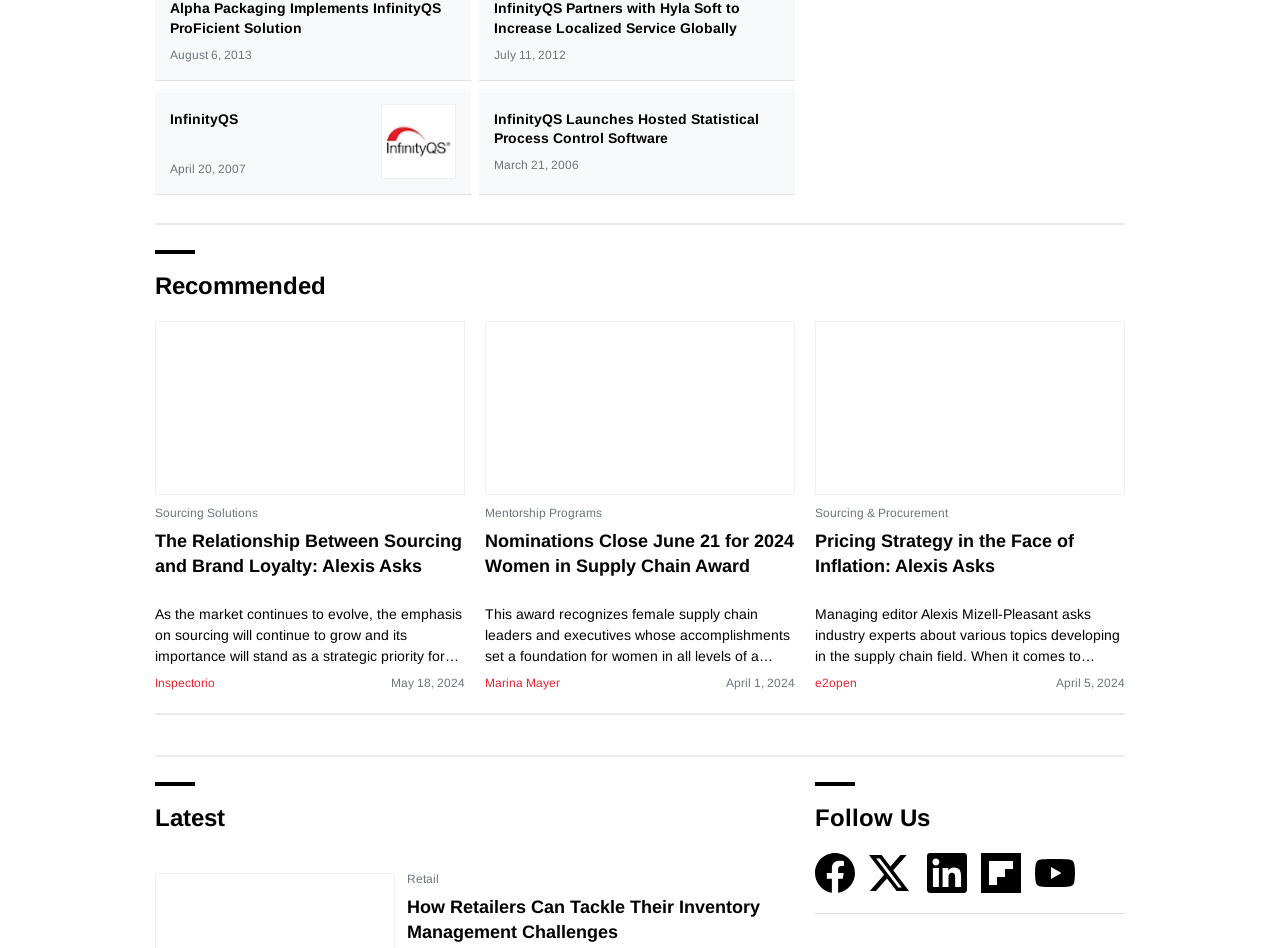Please respond in a single word or phrase: 
What is the date of the article 'InfinityQS Launches Hosted Statistical Process Control Software'?

July 11, 2012